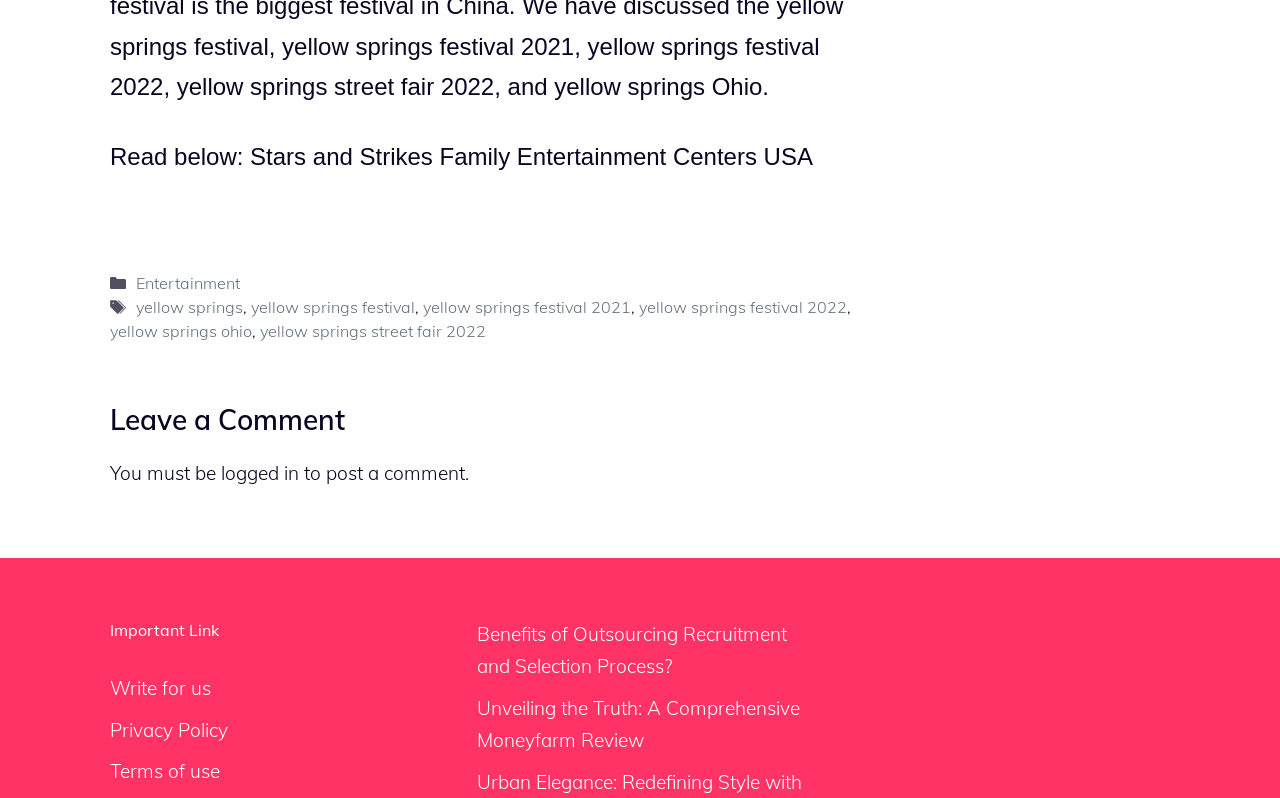Locate the bounding box coordinates of the element you need to click to accomplish the task described by this instruction: "View Entertainment category".

[0.106, 0.342, 0.187, 0.367]